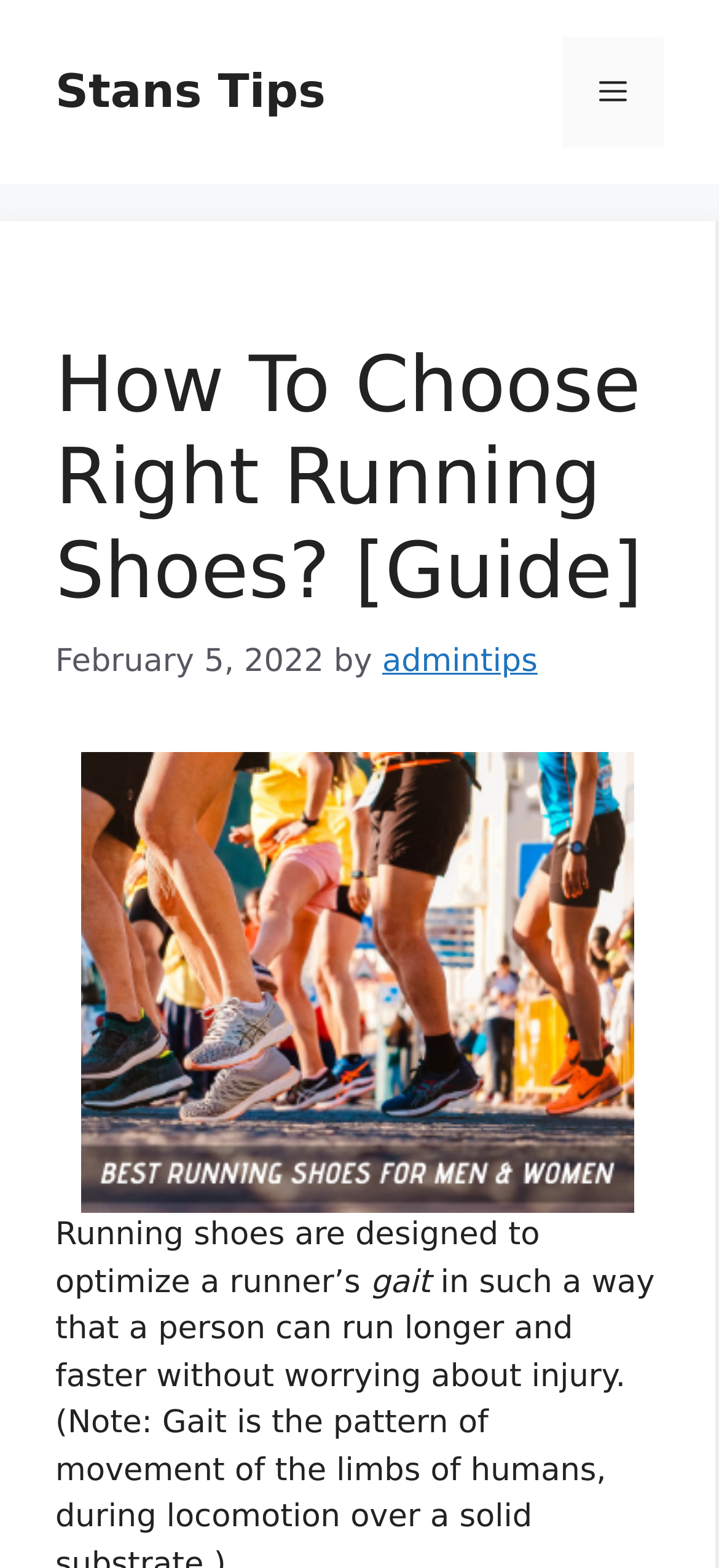What is the date of the article?
Based on the visual content, answer with a single word or a brief phrase.

February 5, 2022